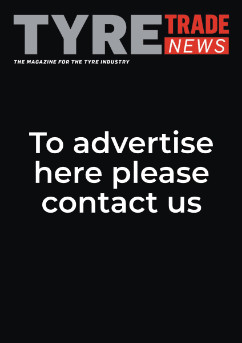Give an elaborate caption for the image.

The image features a bold advertisement for Tyre Trade News, prominently displaying the message: "To advertise here please contact us." The text is centered against a striking black background, which emphasizes the colorful logo of "TYRE TRADE NEWS" at the top. This advert invites businesses in the tyre industry to consider advertising, making it a vital space for potential advertisers looking to reach a niche audience. The layout highlights the magazine's role as a platform for industry-related promotions, underscoring its commitment to connecting advertisers with readers in the tyre trade sector.